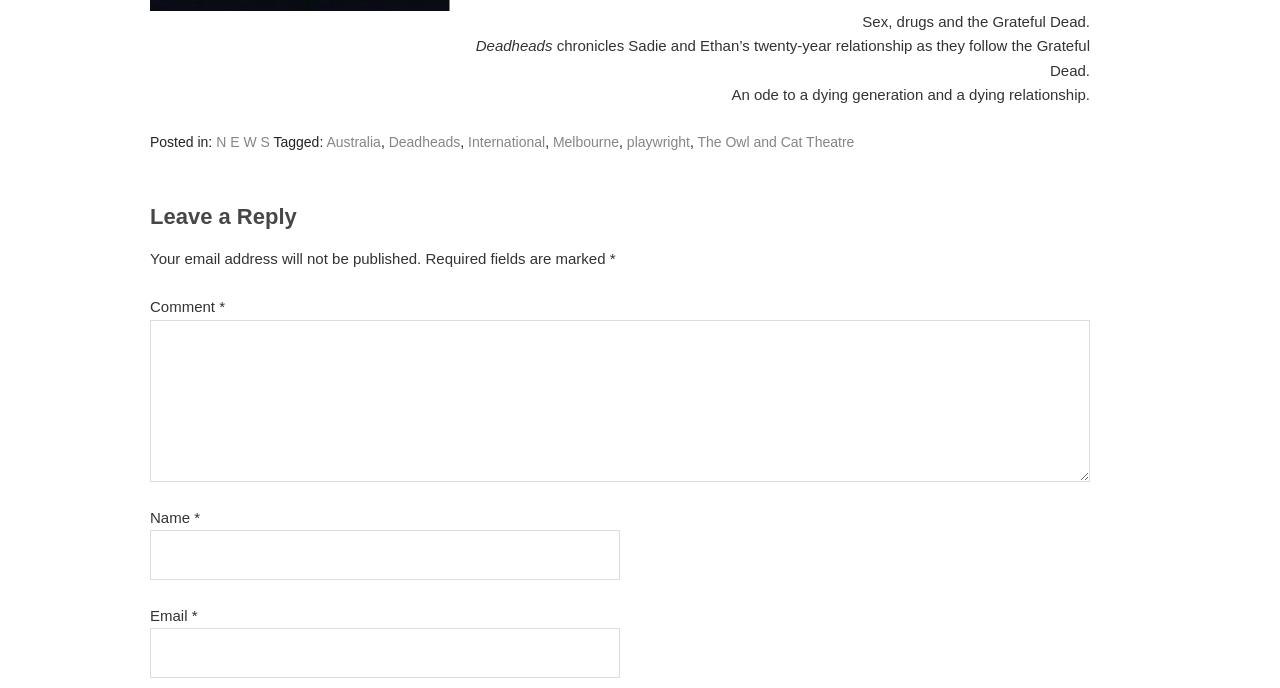Predict the bounding box for the UI component with the following description: "The Owl and Cat Theatre".

[0.545, 0.195, 0.667, 0.219]